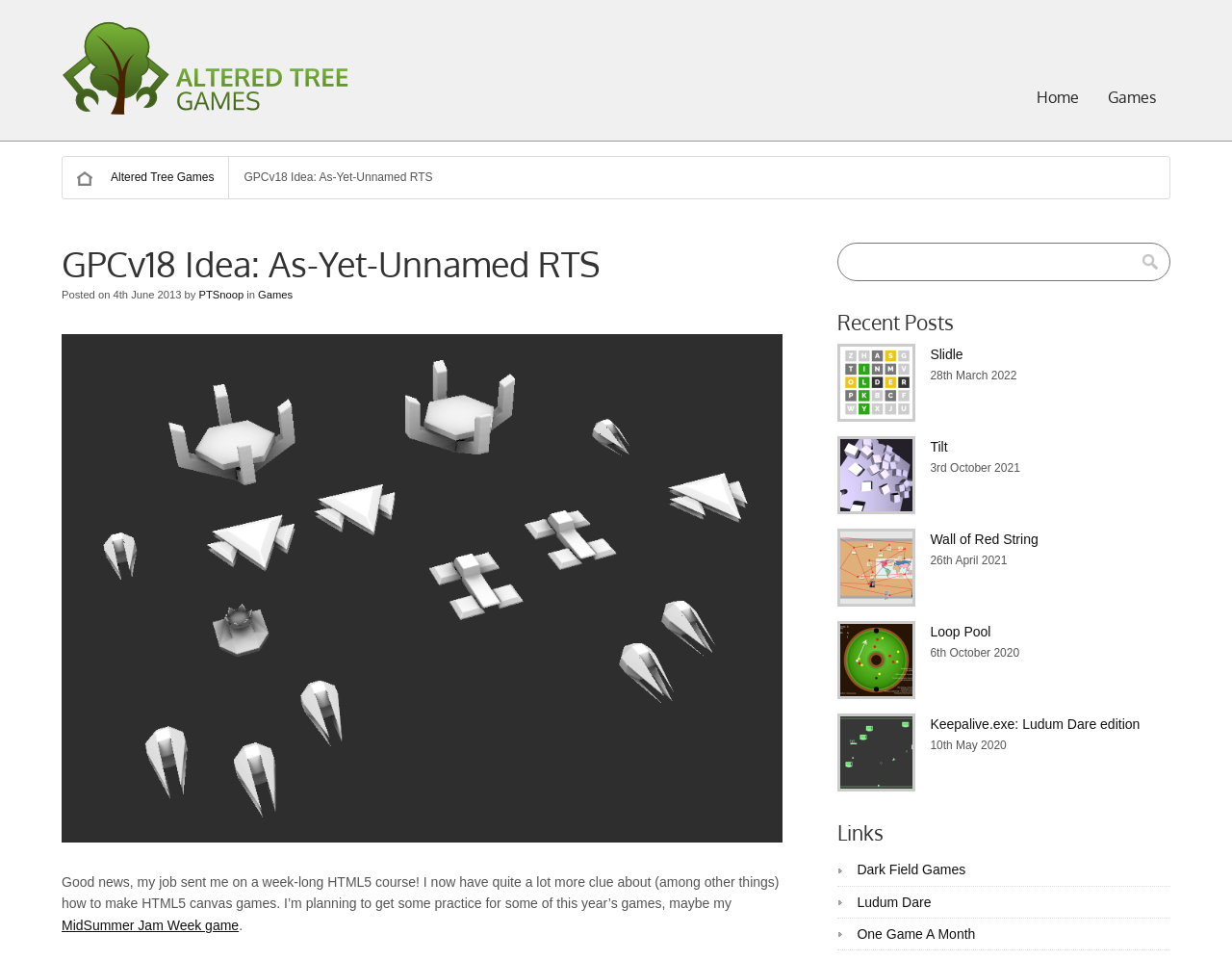What is the theme of the game 'GPCv18 Units'?
Look at the screenshot and respond with one word or a short phrase.

Not specified